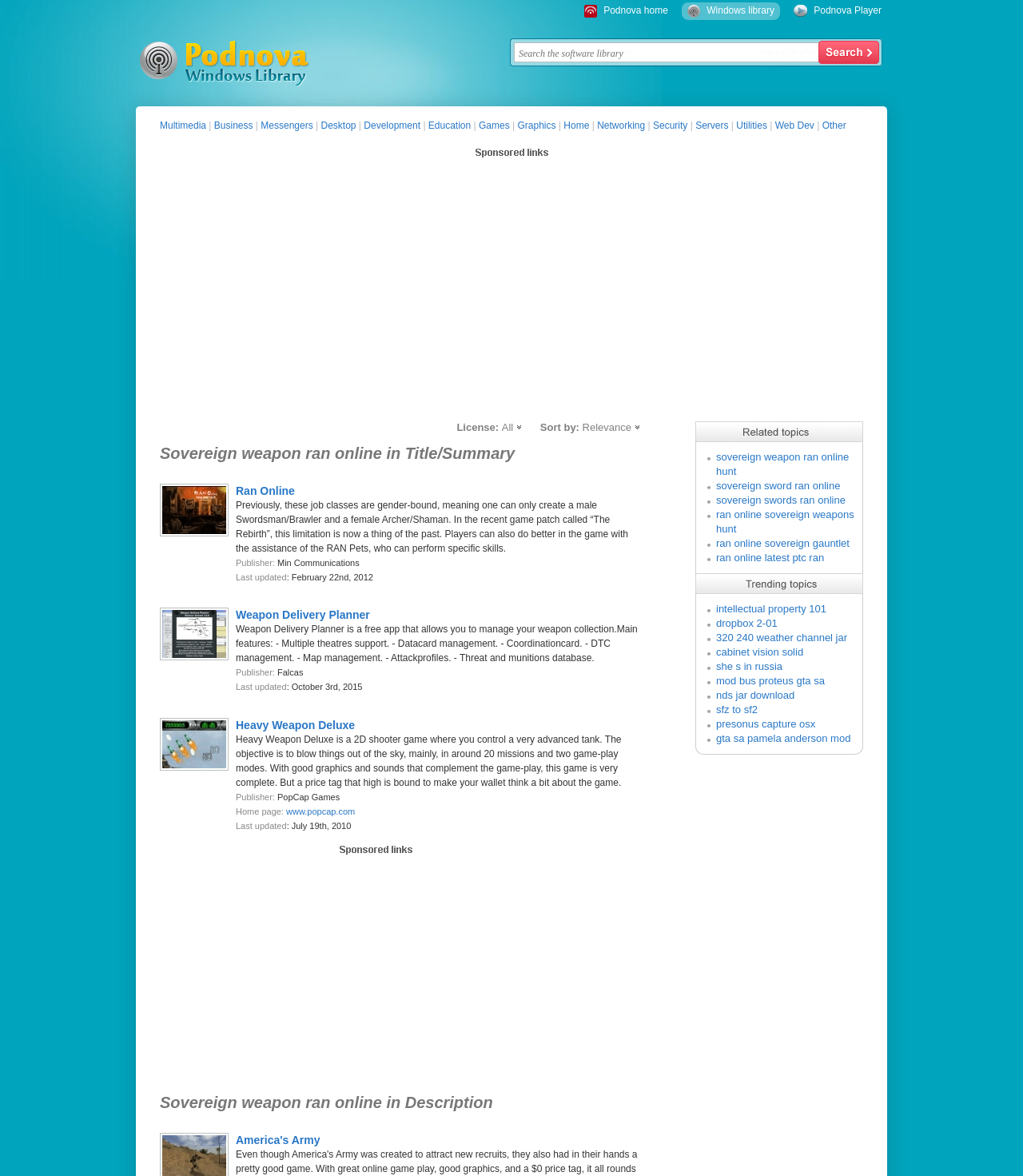From the given element description: "Networking", find the bounding box for the UI element. Provide the coordinates as four float numbers between 0 and 1, in the order [left, top, right, bottom].

[0.584, 0.102, 0.631, 0.111]